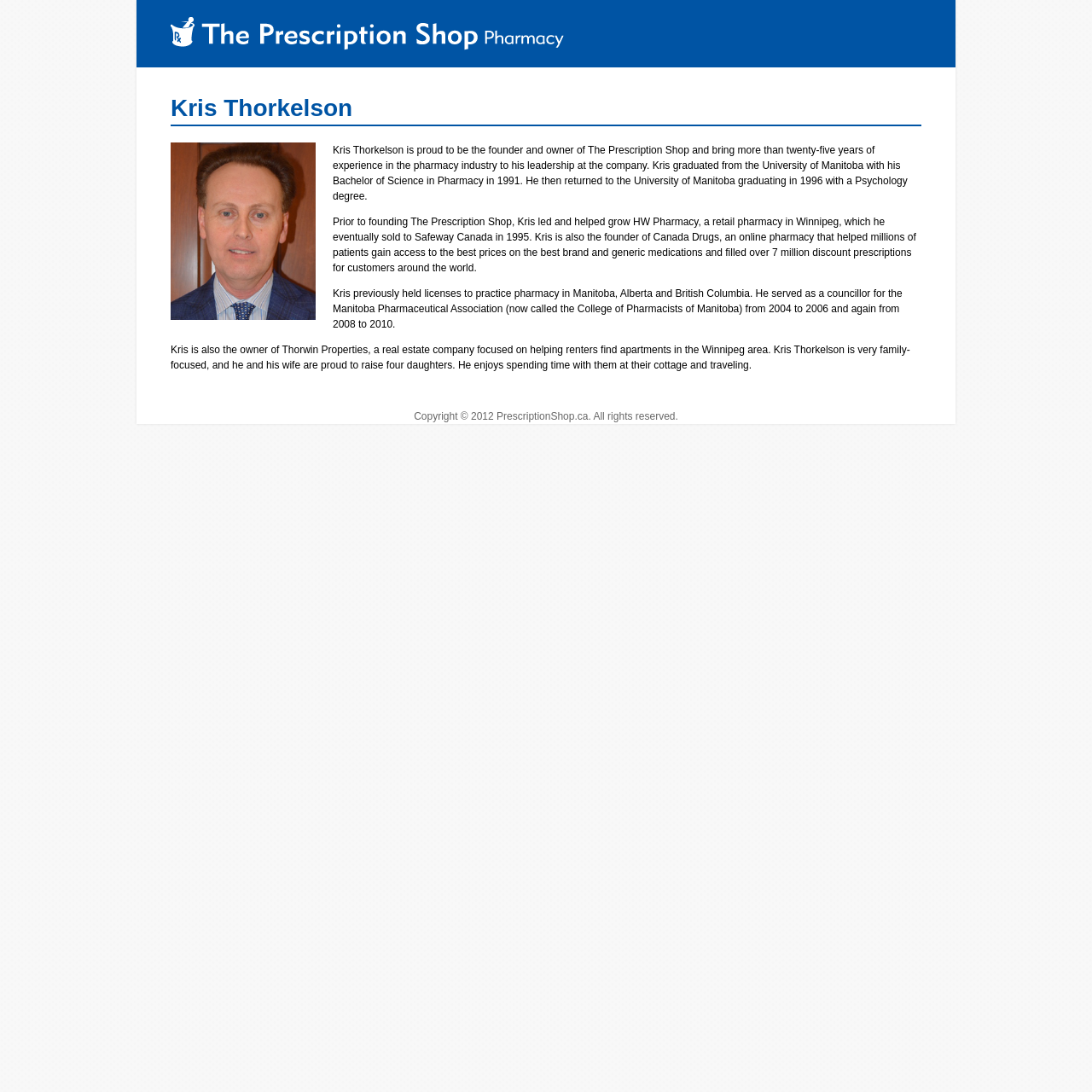What is the name of the online pharmacy founded by Kris Thorkelson?
Provide a detailed answer to the question using information from the image.

According to the webpage, Kris Thorkelson is also the founder of Canada Drugs, an online pharmacy that helped millions of patients gain access to the best prices on the best brand and generic medications and filled over 7 million discount prescriptions for customers around the world.